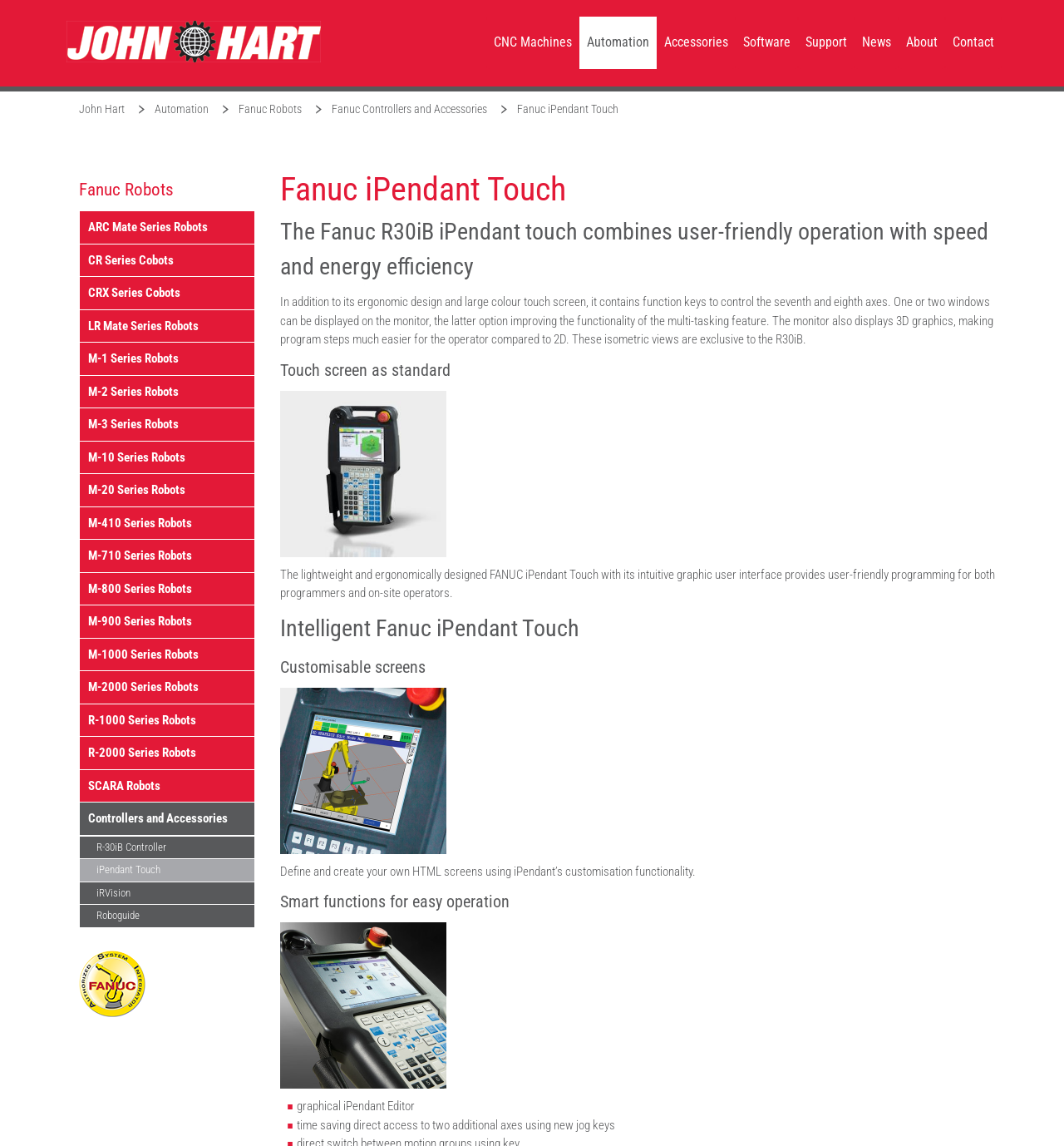Identify the bounding box for the UI element specified in this description: "R-1000 Series Robots". The coordinates must be four float numbers between 0 and 1, formatted as [left, top, right, bottom].

[0.075, 0.614, 0.239, 0.642]